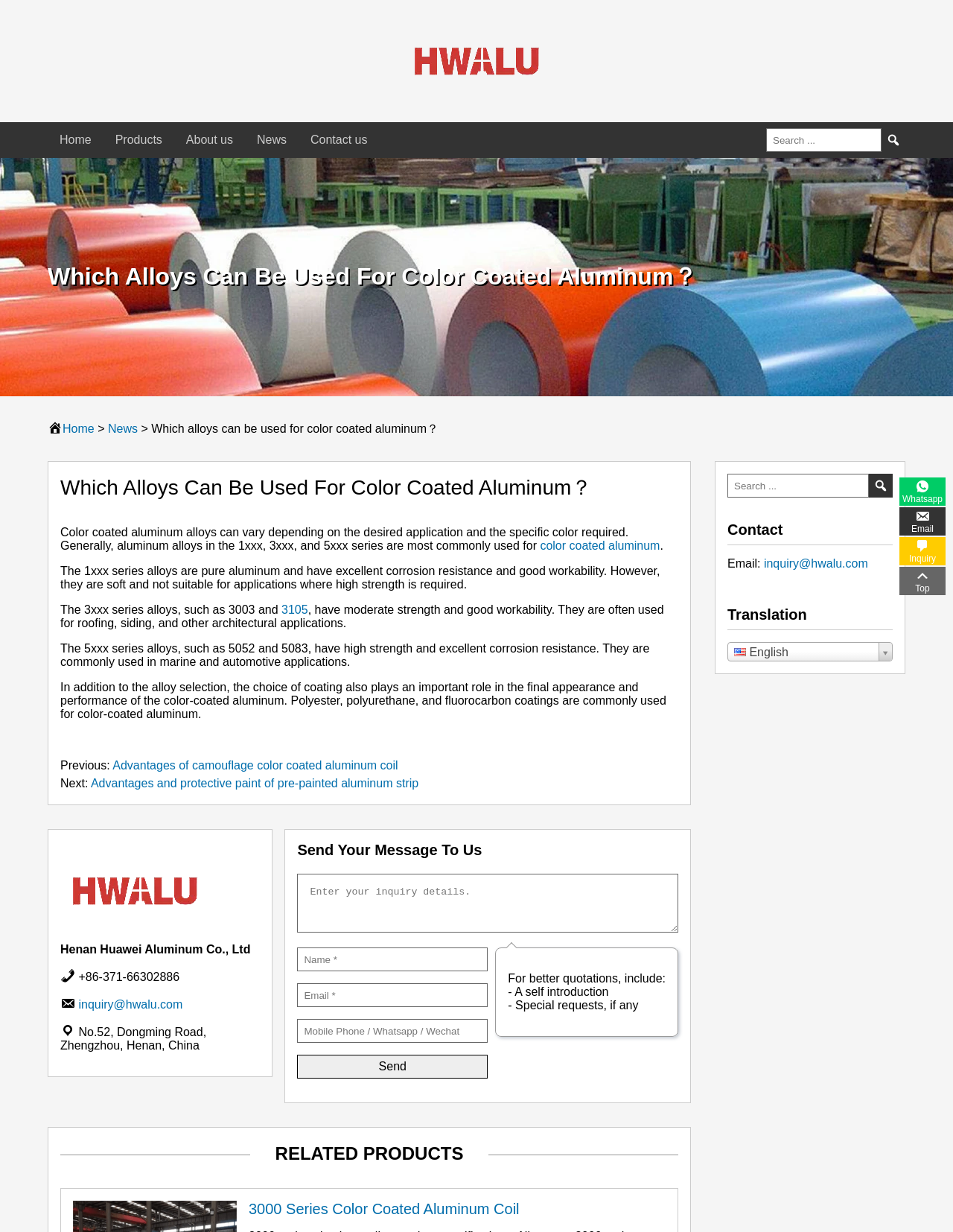What is the contact email? Observe the screenshot and provide a one-word or short phrase answer.

inquiry@hwalu.com